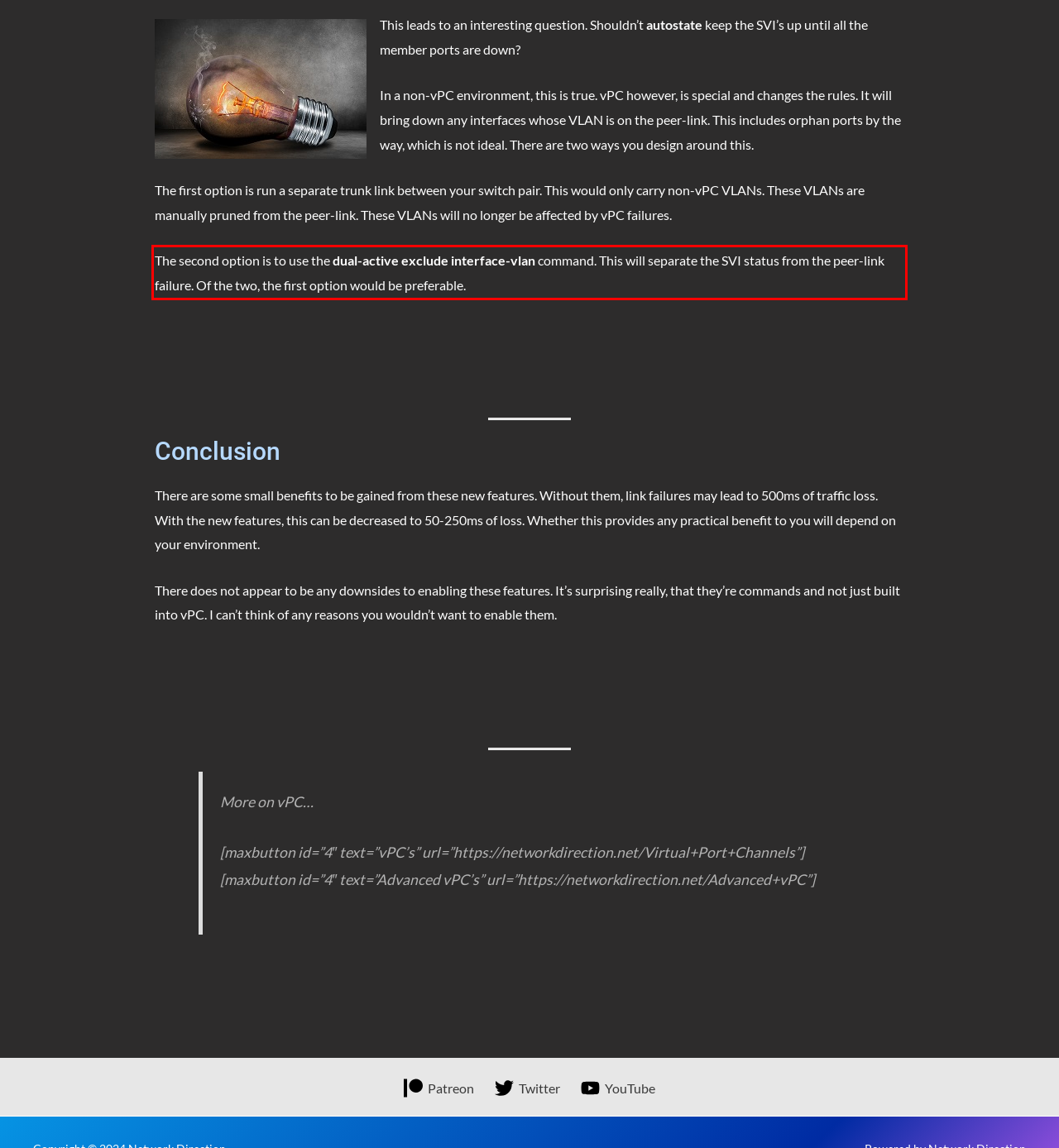Please look at the screenshot provided and find the red bounding box. Extract the text content contained within this bounding box.

The second option is to use the dual-active exclude interface-vlan command. This will separate the SVI status from the peer-link failure. Of the two, the first option would be preferable.